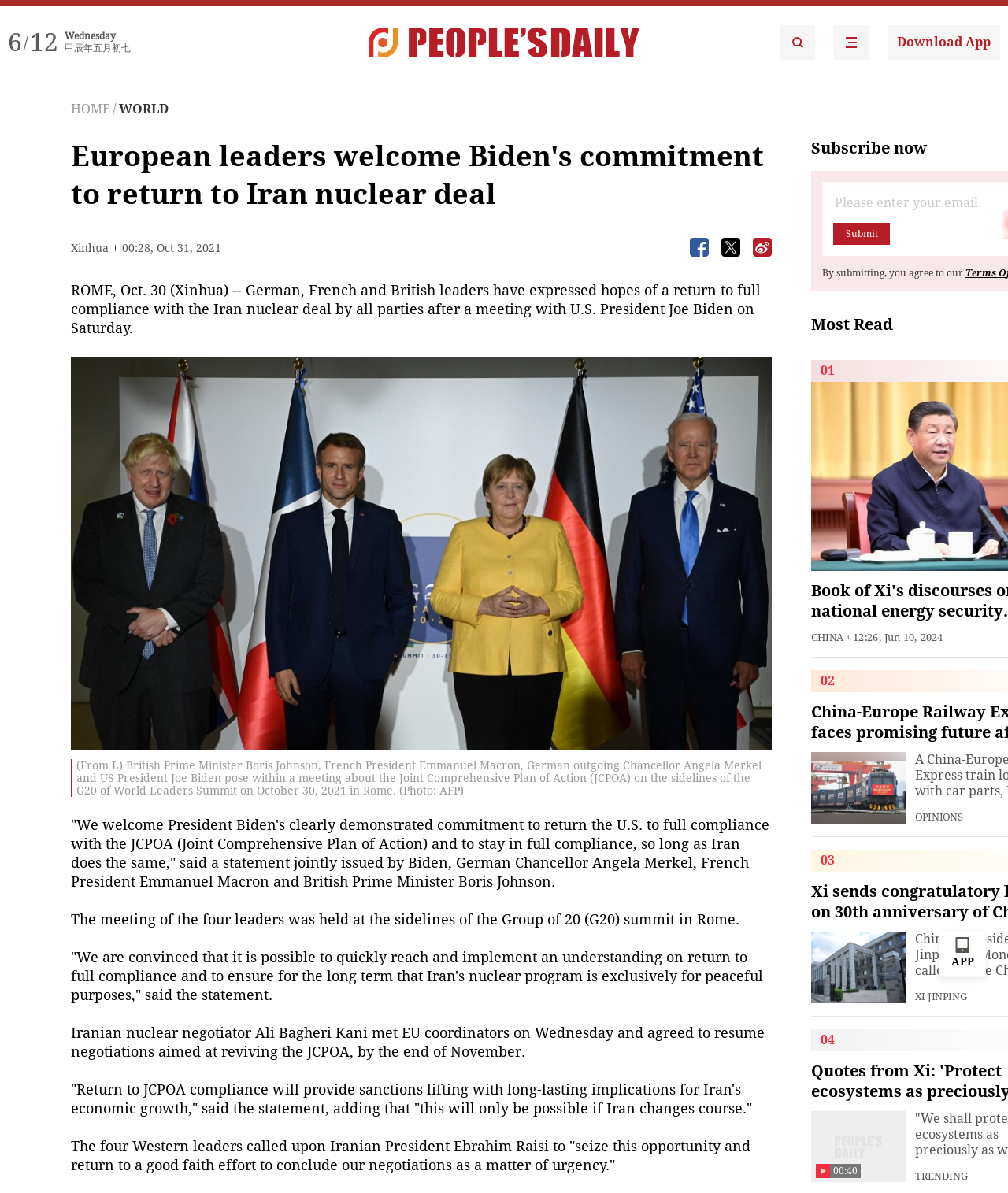What is the name of the news agency?
Provide a comprehensive and detailed answer to the question.

I found the name of the news agency by looking at the text '(Xinhua) --' which is located at the top of the article.